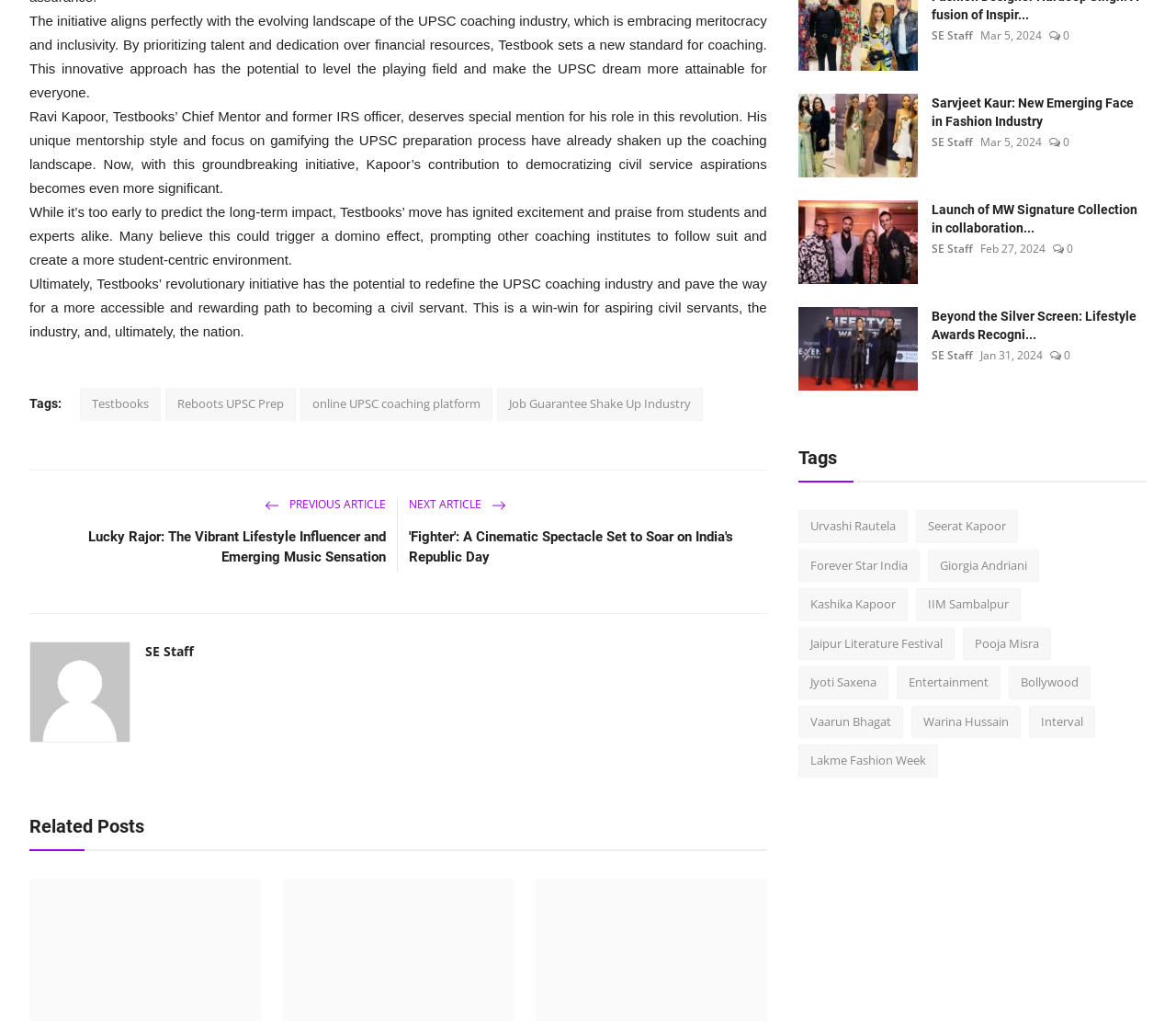Using the description "Reboots UPSC Prep", locate and provide the bounding box of the UI element.

[0.141, 0.38, 0.252, 0.412]